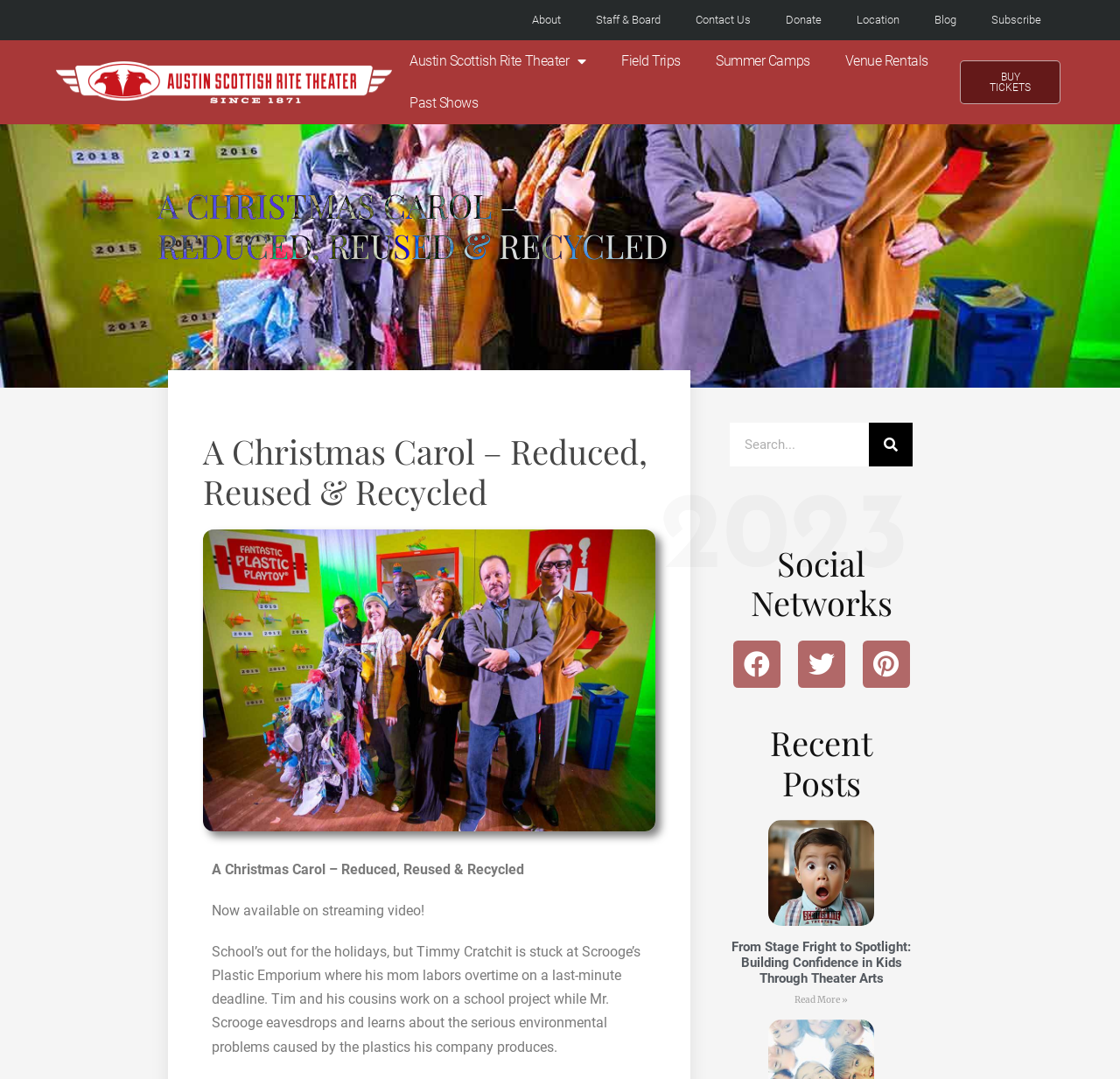Give a one-word or one-phrase response to the question: 
What is the main character's name in the show?

Timmy Cratchit